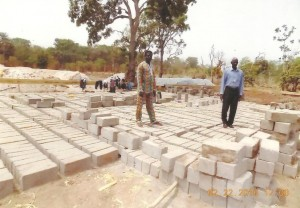Elaborate on the various elements present in the image.

In this photograph, two men stand amidst a neatly arranged expanse of cement foundation blocks, essential for the construction of a new elementary school in Sampa. The man on the left is dressed in a colorful, patterned outfit, while the man on the right is wearing a blue shirt and dark pants. Behind them, a group of individuals can be seen, possibly engaged in the ongoing construction work. The surrounding area appears to be rural and has natural greenery, indicating the project's location in a community-focused environment. This image captures a significant phase of the school construction project, highlighting the local efforts and collaborative spirit vital for the development of educational infrastructure in the region. The date noted in the image suggests a timeline of progress and community involvement in the initiative.